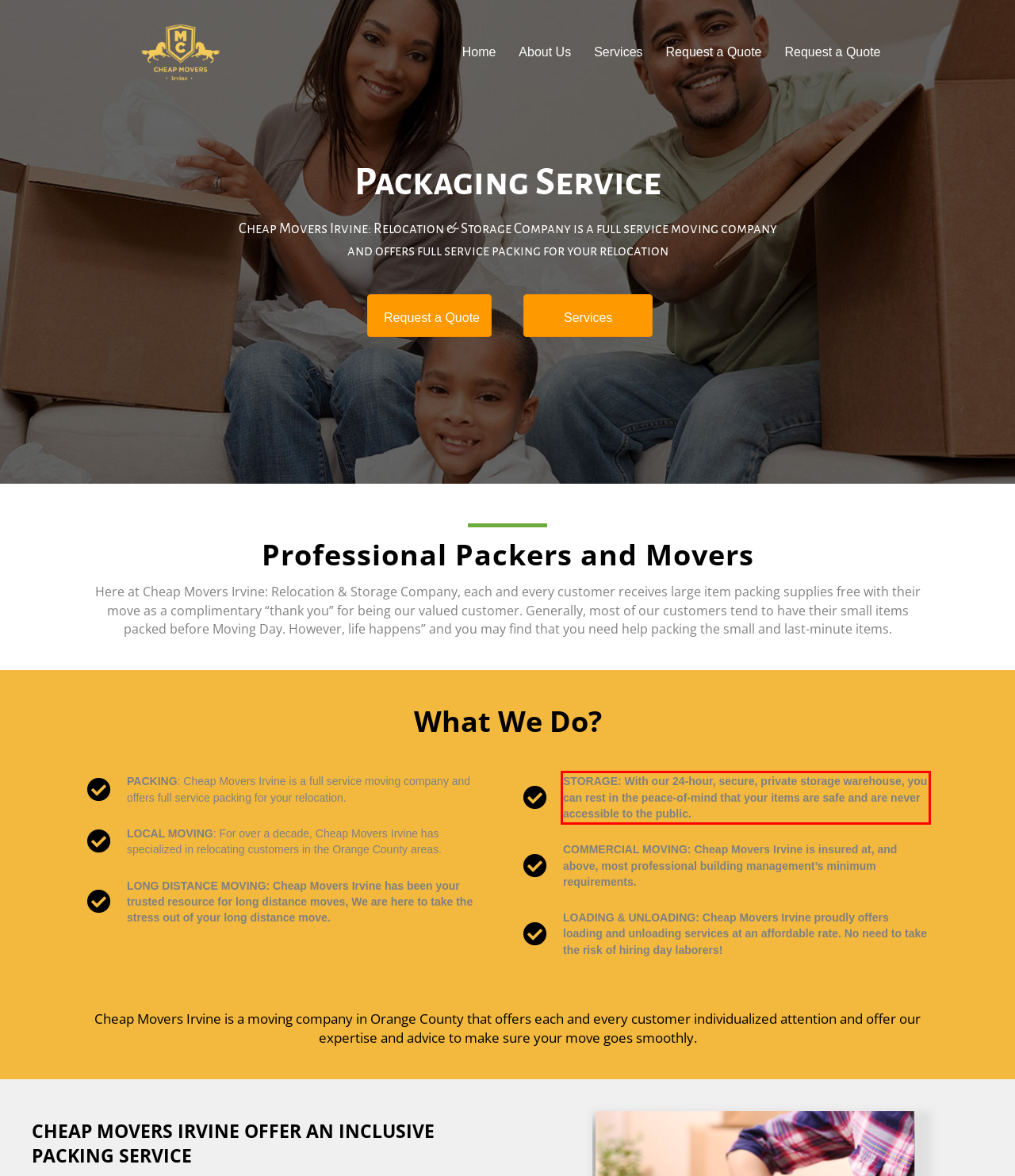Your task is to recognize and extract the text content from the UI element enclosed in the red bounding box on the webpage screenshot.

STORAGE: With our 24-hour, secure, private storage warehouse, you can rest in the peace-of-mind that your items are safe and are never accessible to the public.